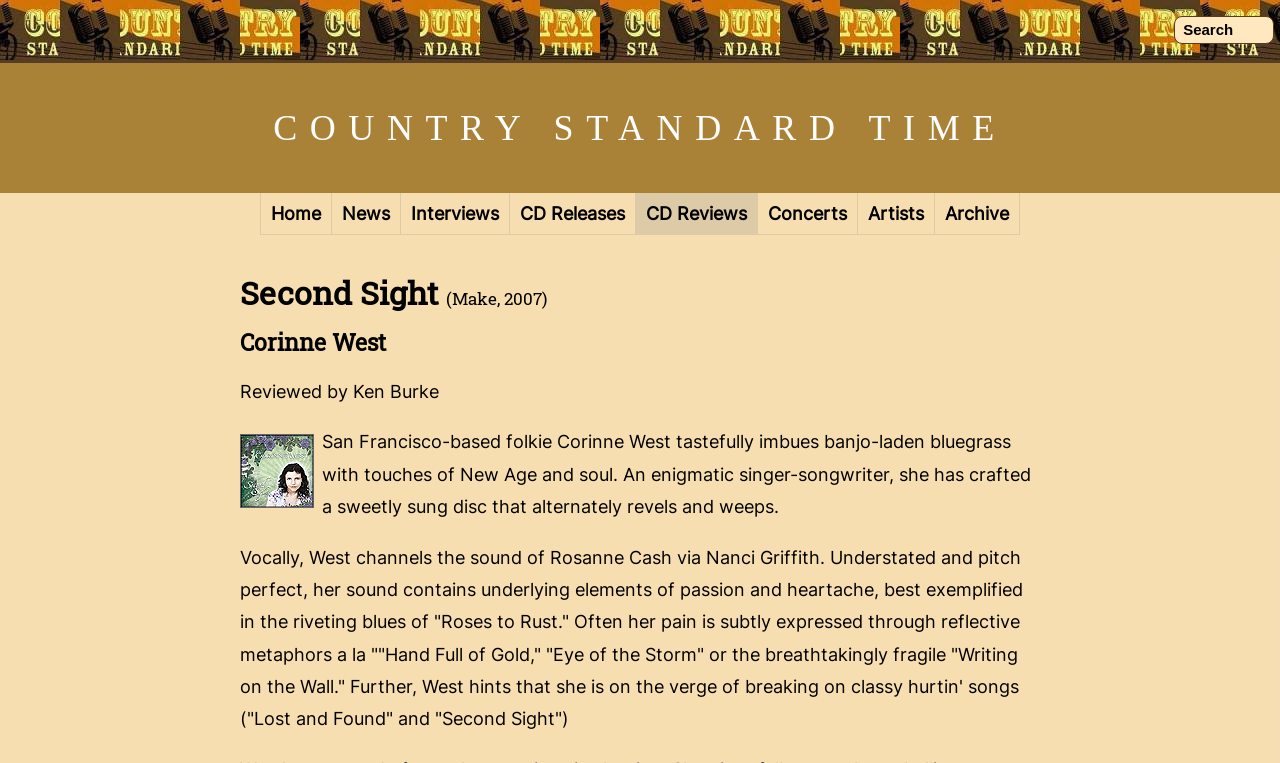Determine the webpage's heading and output its text content.

Second Sight (Make, 2007)